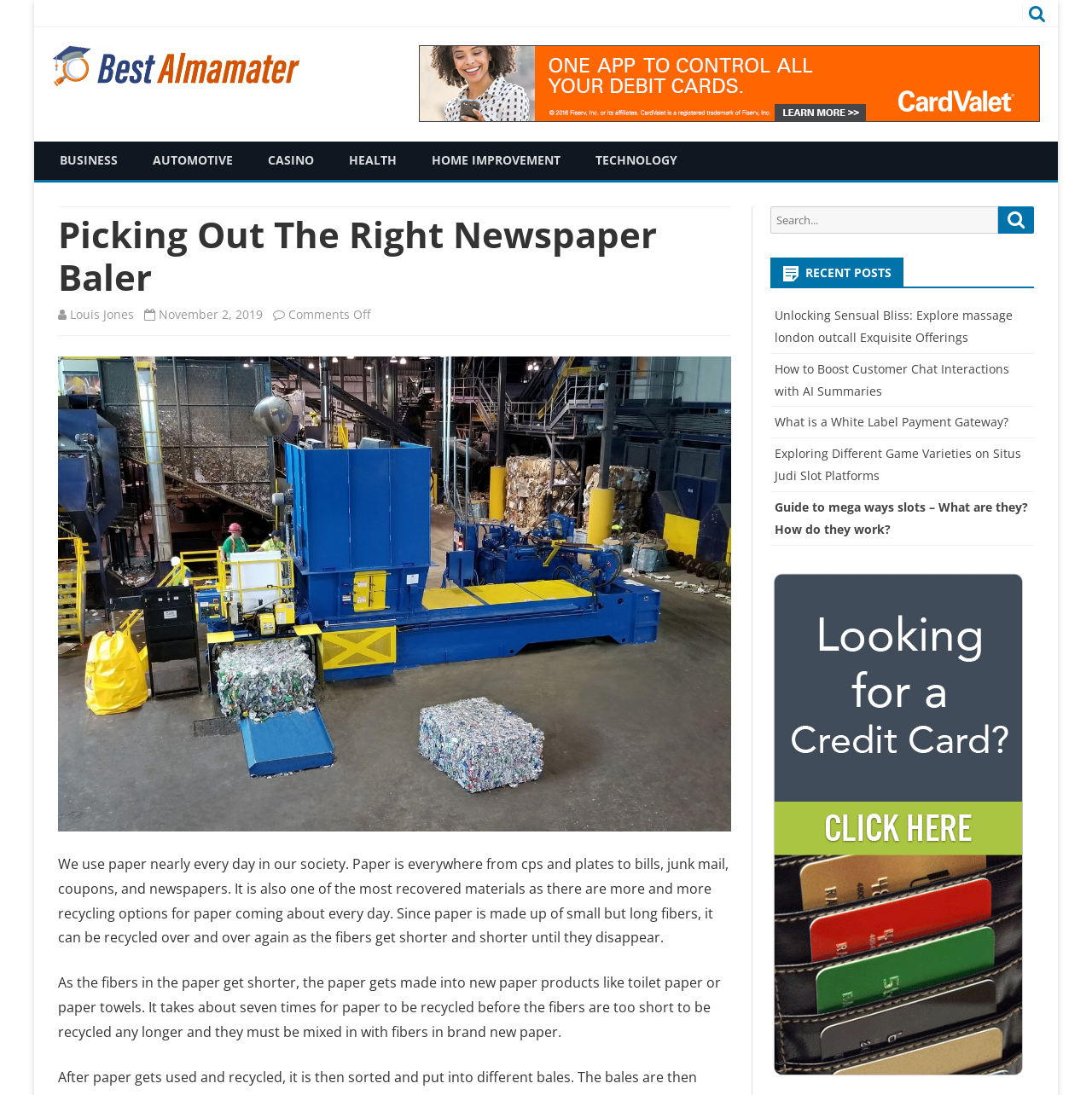Who wrote the article about newspaper baler?
Give a detailed explanation using the information visible in the image.

I found the author's name, Louis Jones, by looking at the article's metadata, which includes the author's name, date, and comments. This information is usually provided to give credit to the author and provide context about the article.